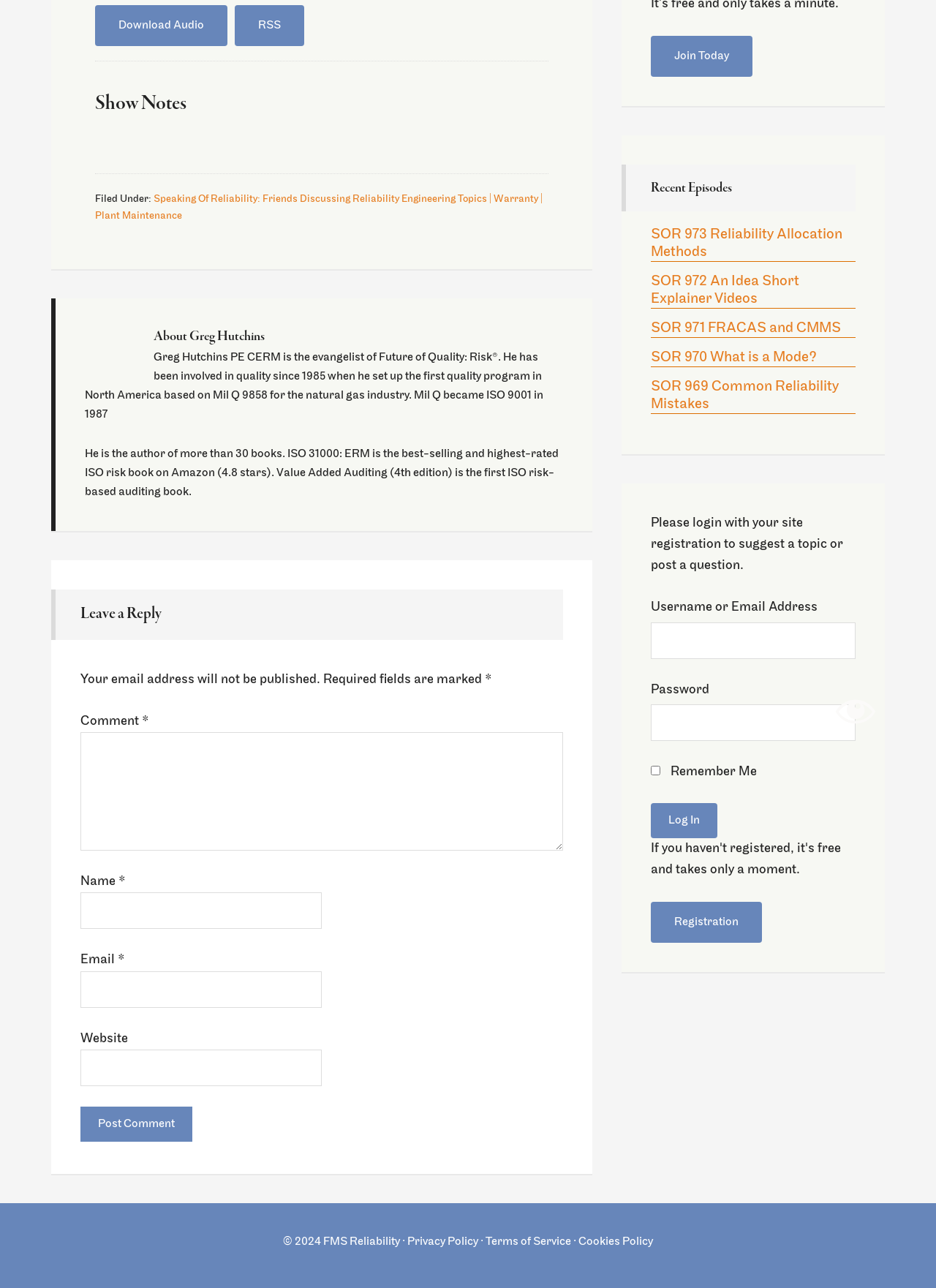Identify the bounding box coordinates of the region I need to click to complete this instruction: "Download Audio".

[0.102, 0.004, 0.243, 0.036]